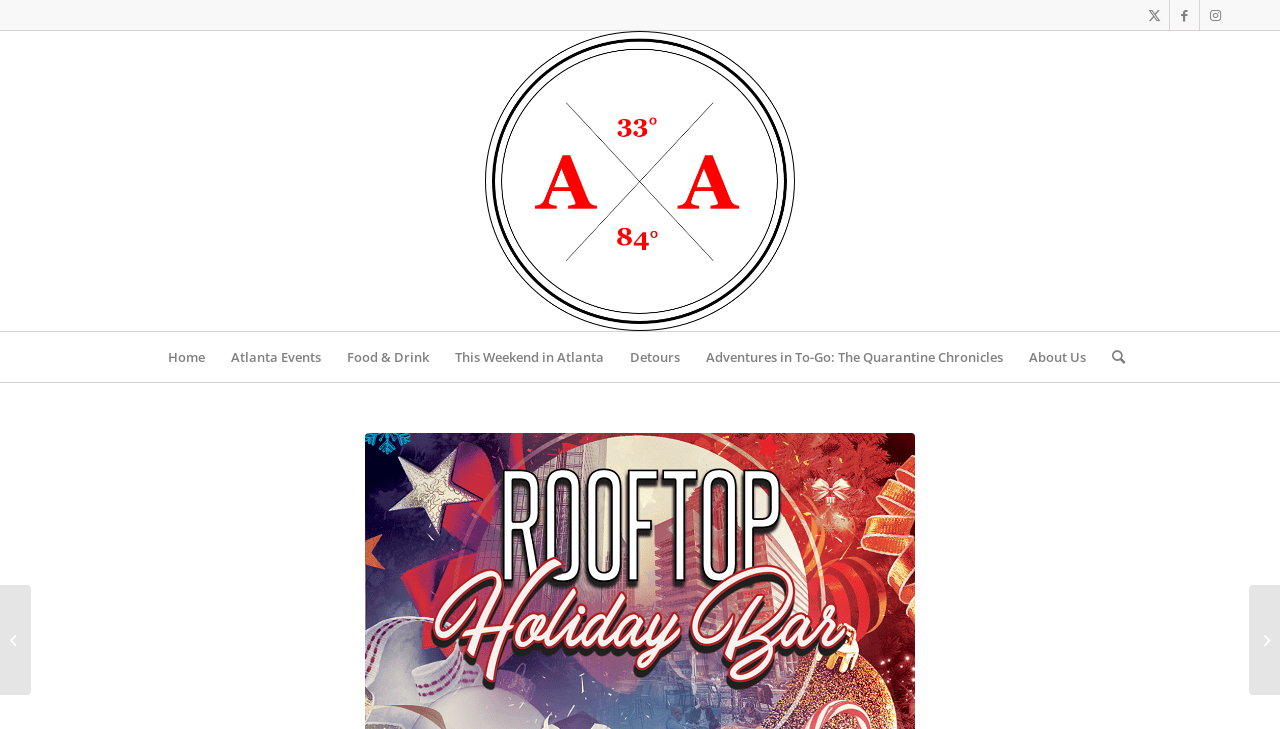Provide a one-word or one-phrase answer to the question:
How many menu items are available?

8